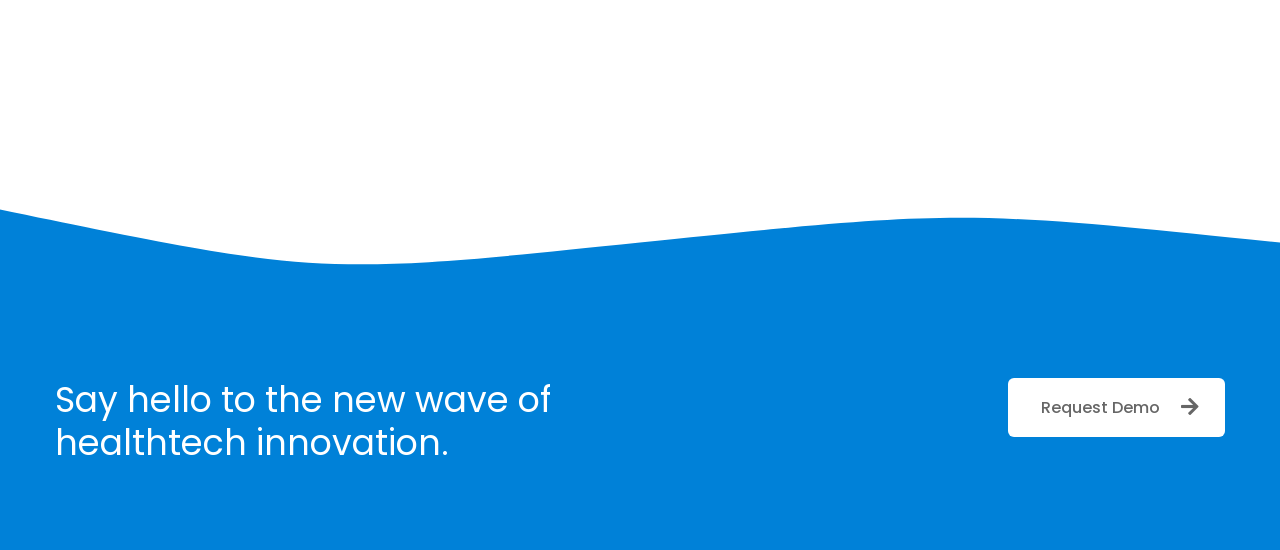Generate an elaborate caption for the given image.

The image features a vibrant blue wave design that serves as the backdrop for a prominent message encouraging innovation in the healthtech sector. The text reads, "Say hello to the new wave of healthtech innovation," highlighting the forward-thinking approach of the services offered. To the right, there is a sleek button labeled "Request Demo," inviting viewers to engage further with the offerings. This visual layout effectively combines motivating language with a clear call to action, embodying a modern and professional aesthetic that conveys enthusiasm for upcoming advancements in healthcare technology.